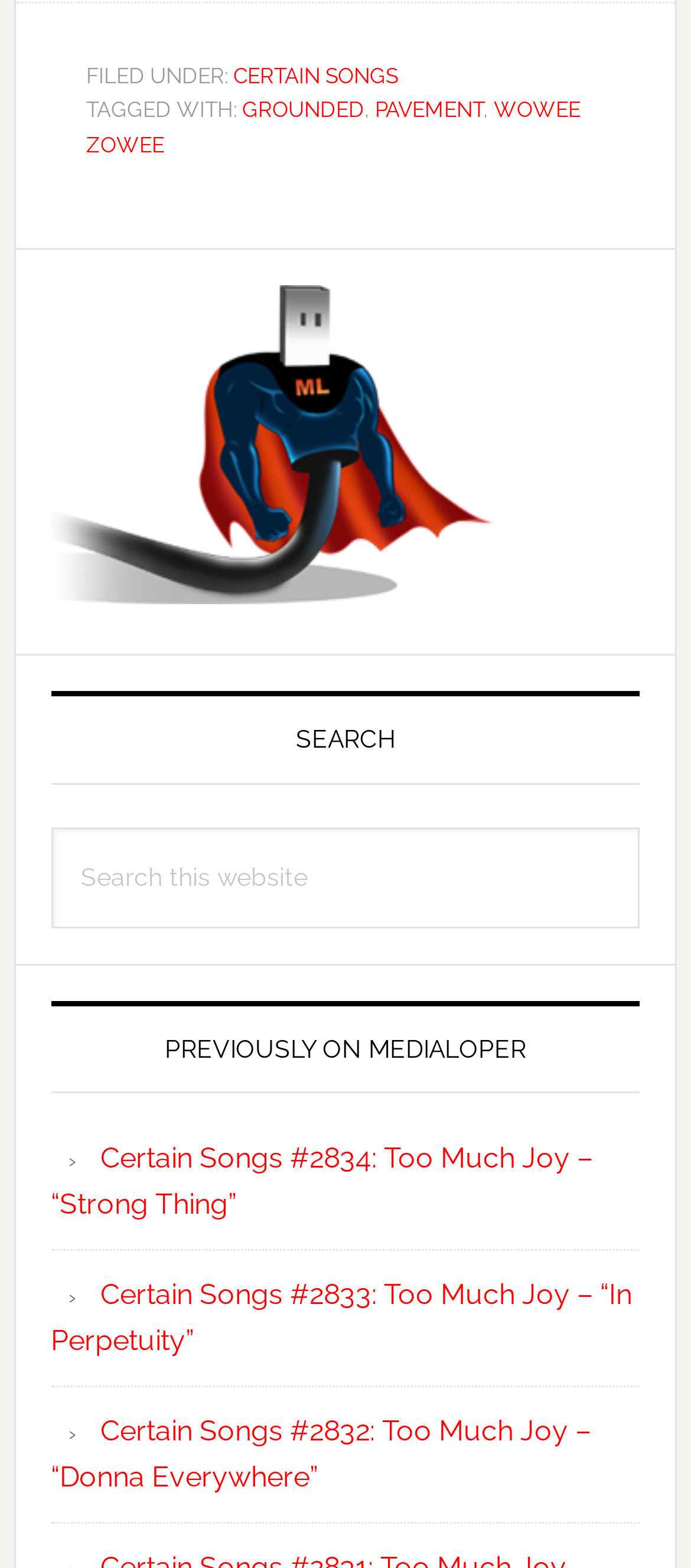Answer the following query with a single word or phrase:
What is the name of the image in the sidebar?

Lopy